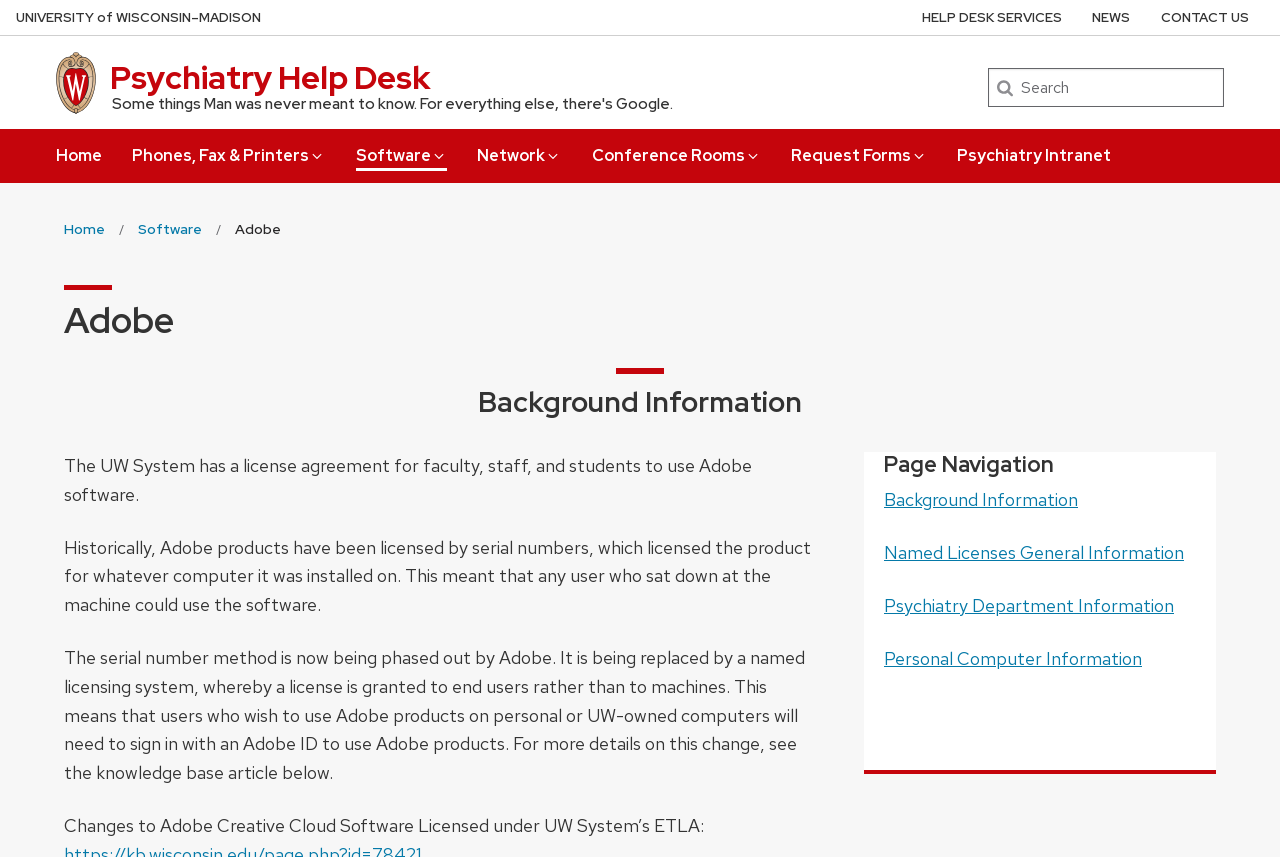Specify the bounding box coordinates of the area to click in order to execute this command: 'Read about Background Information'. The coordinates should consist of four float numbers ranging from 0 to 1, and should be formatted as [left, top, right, bottom].

[0.691, 0.57, 0.842, 0.597]